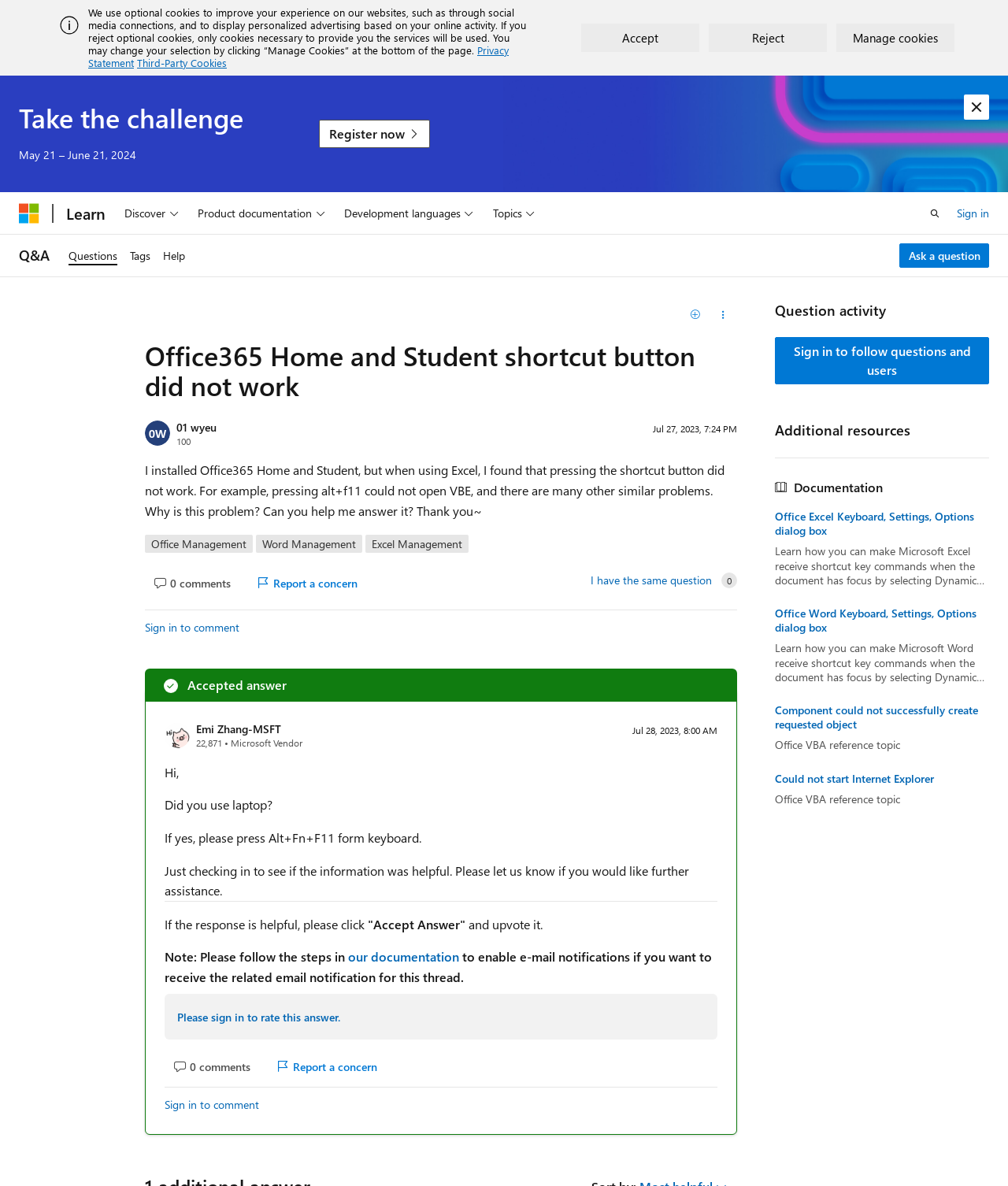Please answer the following question using a single word or phrase: 
Who answered the user's question?

Emi Zhang-MSFT